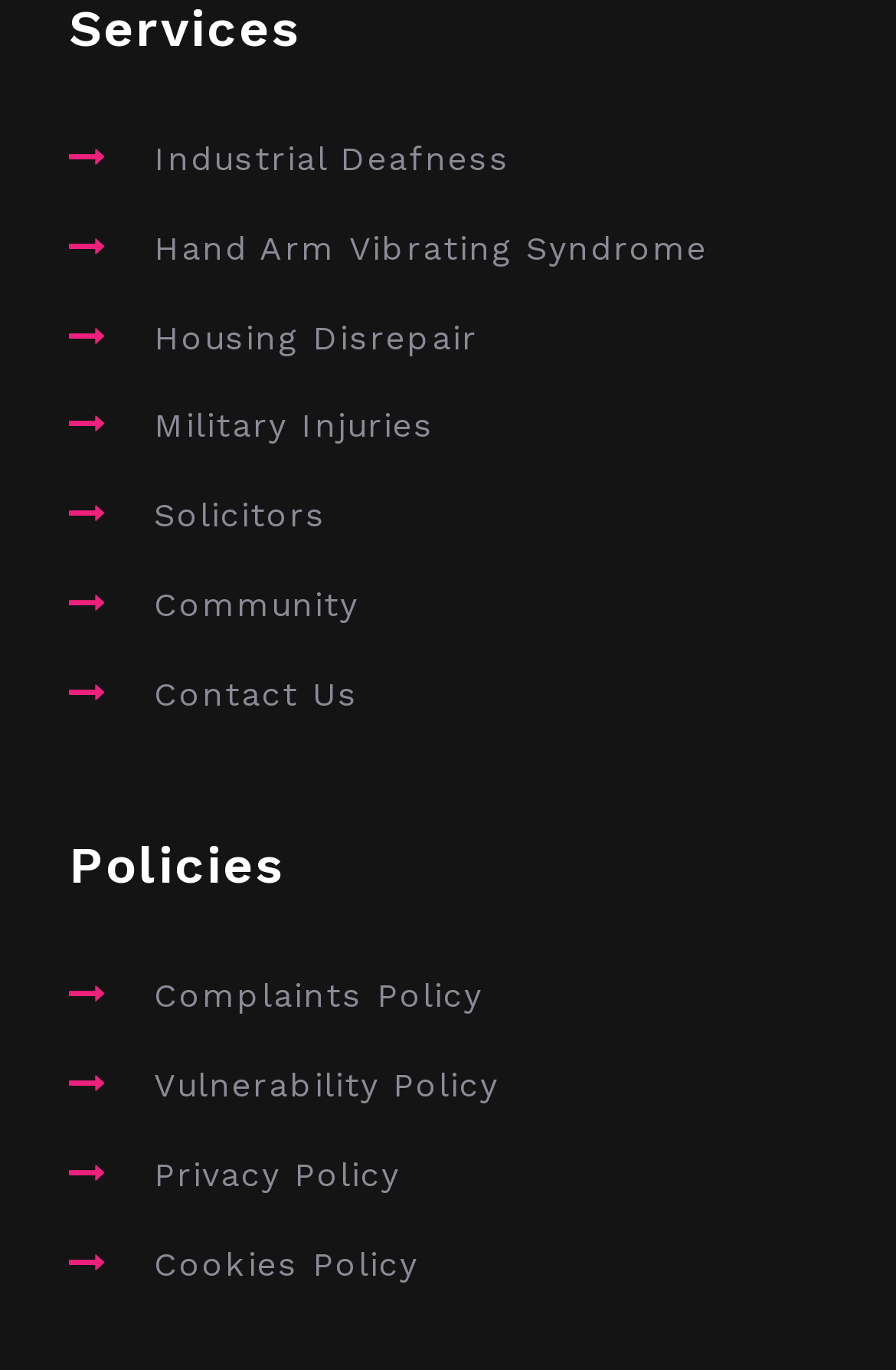Identify the bounding box coordinates of the area you need to click to perform the following instruction: "View Solicitors page".

[0.172, 0.36, 0.364, 0.386]